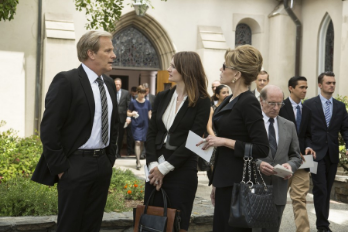What is the tone of the conversation among the central characters?
Can you offer a detailed and complete answer to this question?

The caption describes the conversation among the central characters as somber, reflecting the emotional weight of the occasion, which is Charlie Skinner's funeral.